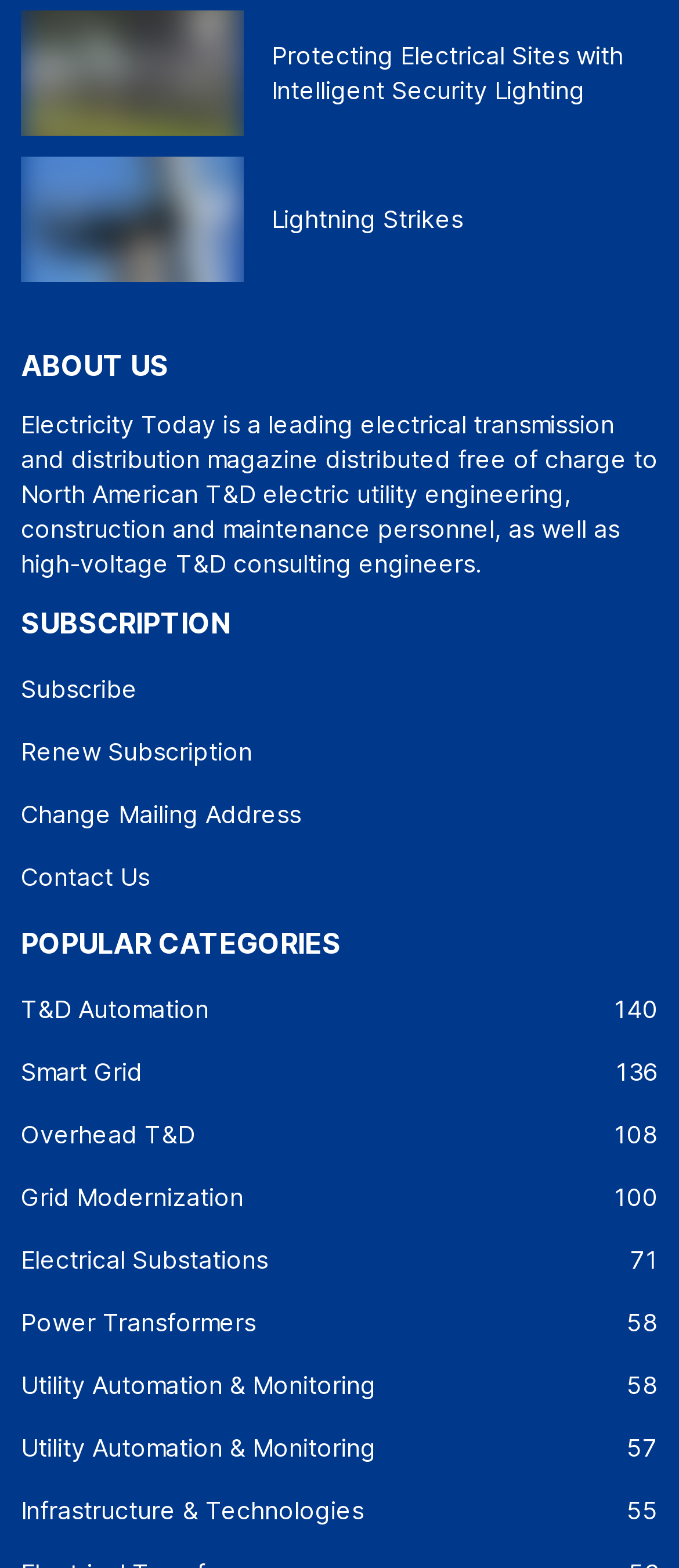Bounding box coordinates are given in the format (top-left x, top-left y, bottom-right x, bottom-right y). All values should be floating point numbers between 0 and 1. Provide the bounding box coordinate for the UI element described as: Subscribe

[0.031, 0.424, 0.203, 0.455]